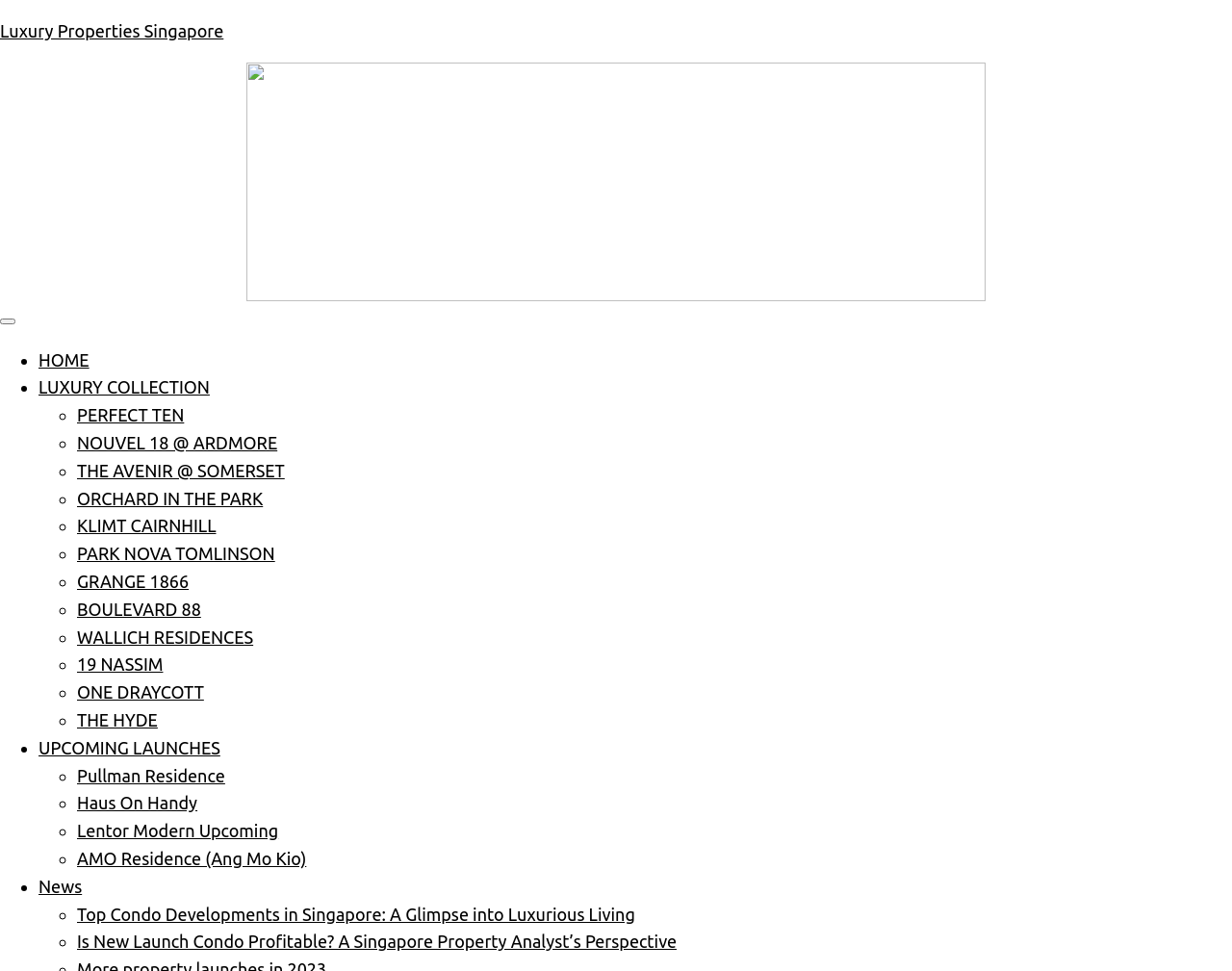Can I find information on specific condominiums on this webpage?
Answer the question with just one word or phrase using the image.

Yes